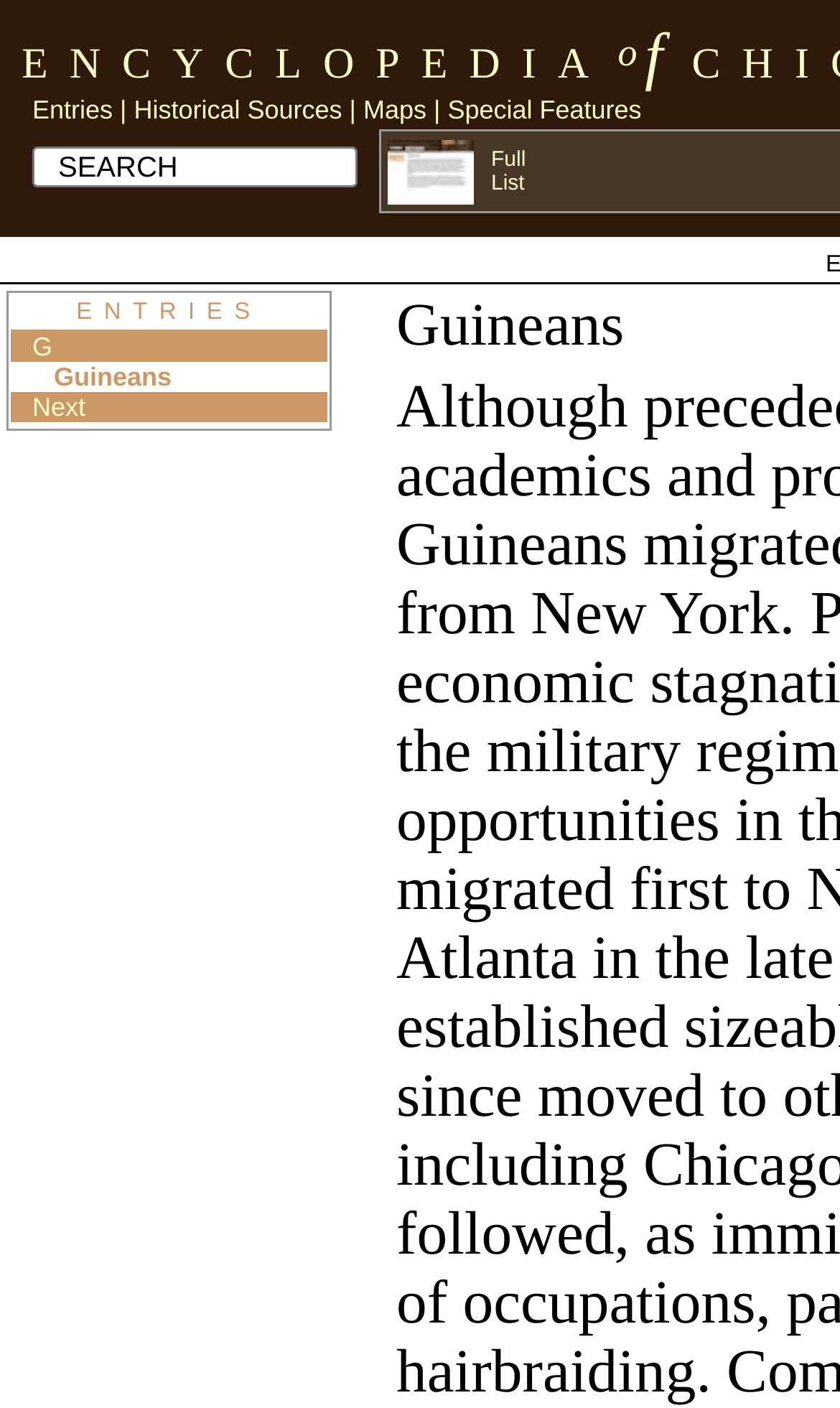Locate the bounding box coordinates of the clickable part needed for the task: "Click on Body Skin Care".

None